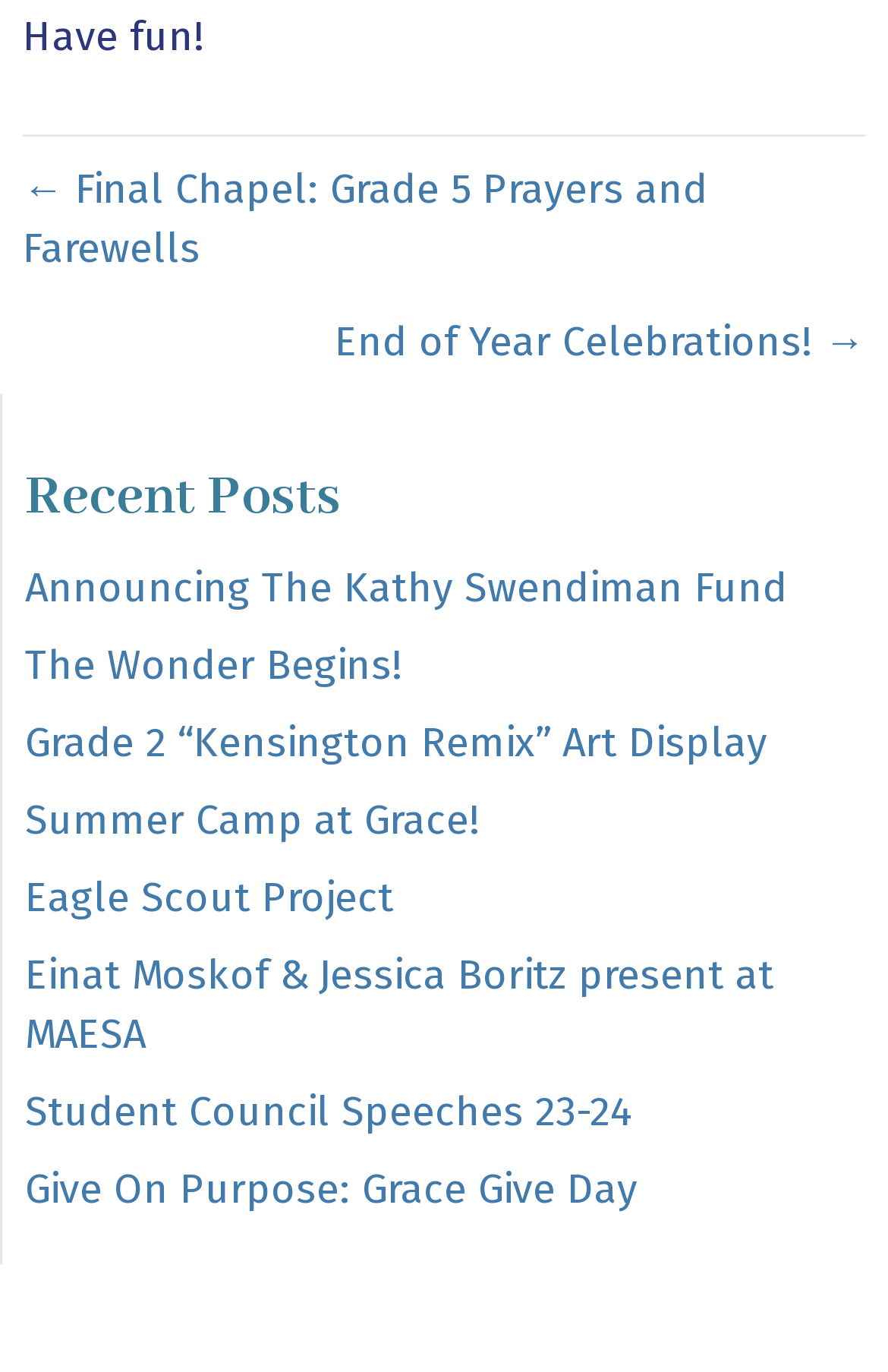Analyze the image and deliver a detailed answer to the question: What is the second post navigation link?

I looked at the navigation section with the heading 'Posts navigation' and found the second link, which is 'End of Year Celebrations!'.